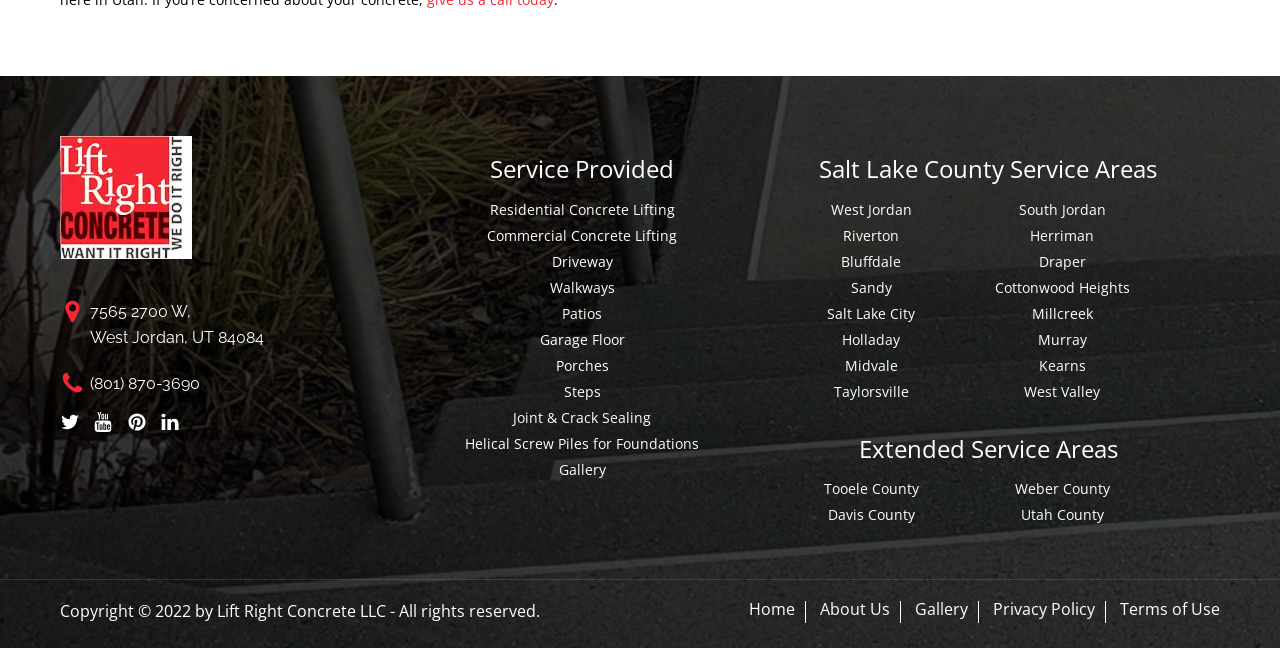What is the company name?
Please provide a single word or phrase as the answer based on the screenshot.

Lift Right Concrete